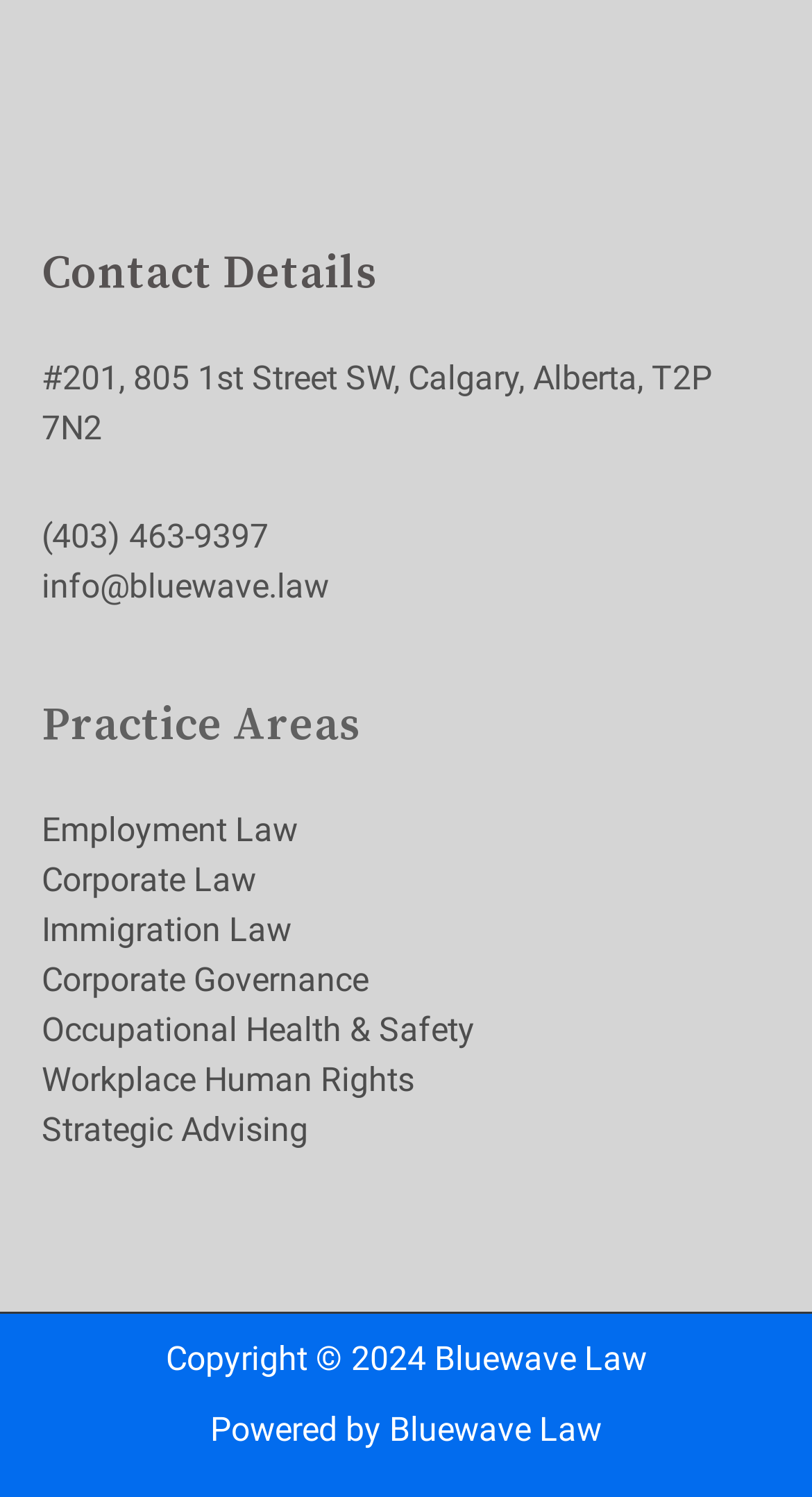What year is the copyright of Bluewave Law?
Please use the visual content to give a single word or phrase answer.

2024